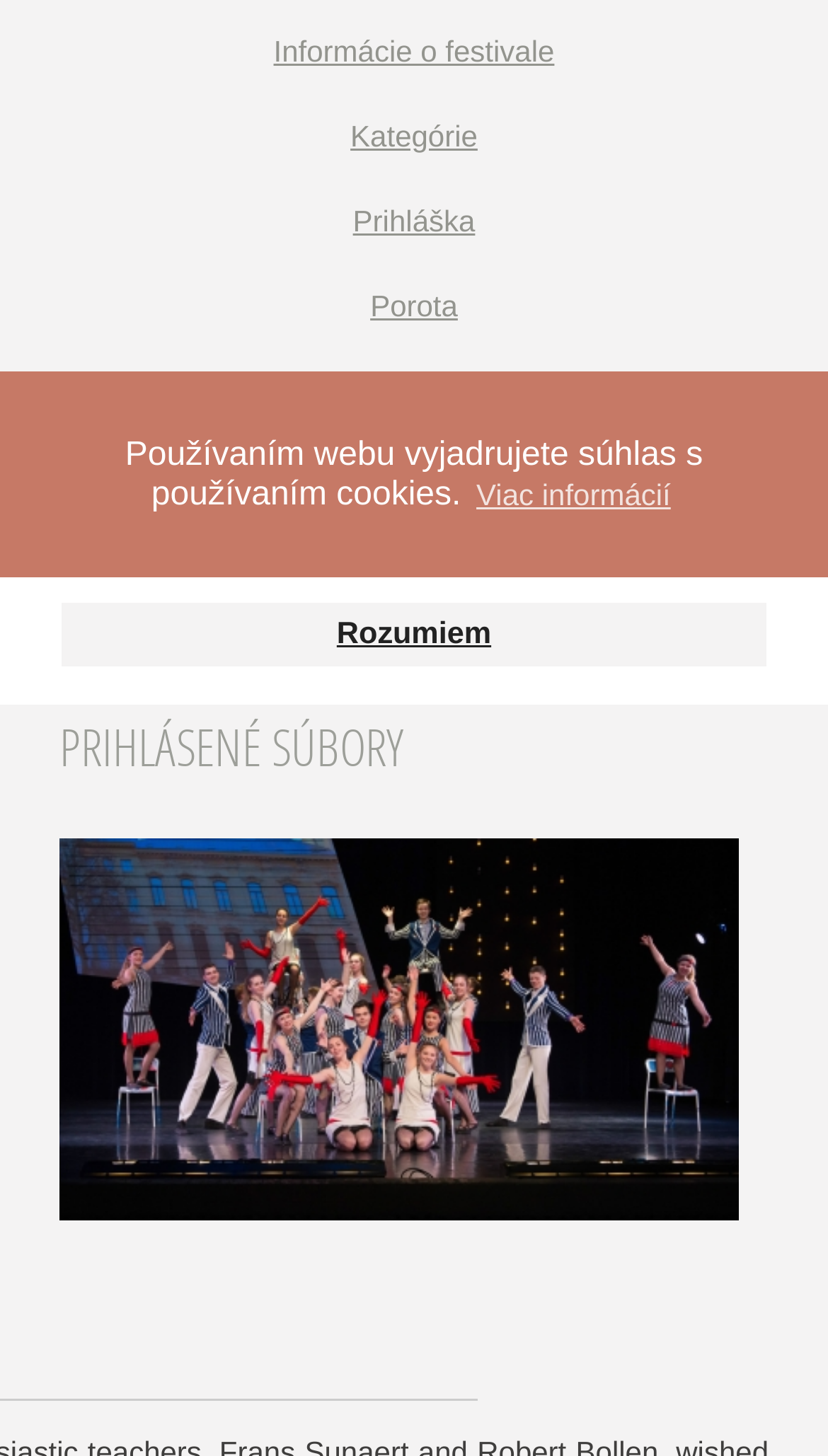Given the element description Kategórie, identify the bounding box coordinates for the UI element on the webpage screenshot. The format should be (top-left x, top-left y, bottom-right x, bottom-right y), with values between 0 and 1.

[0.036, 0.064, 0.964, 0.122]